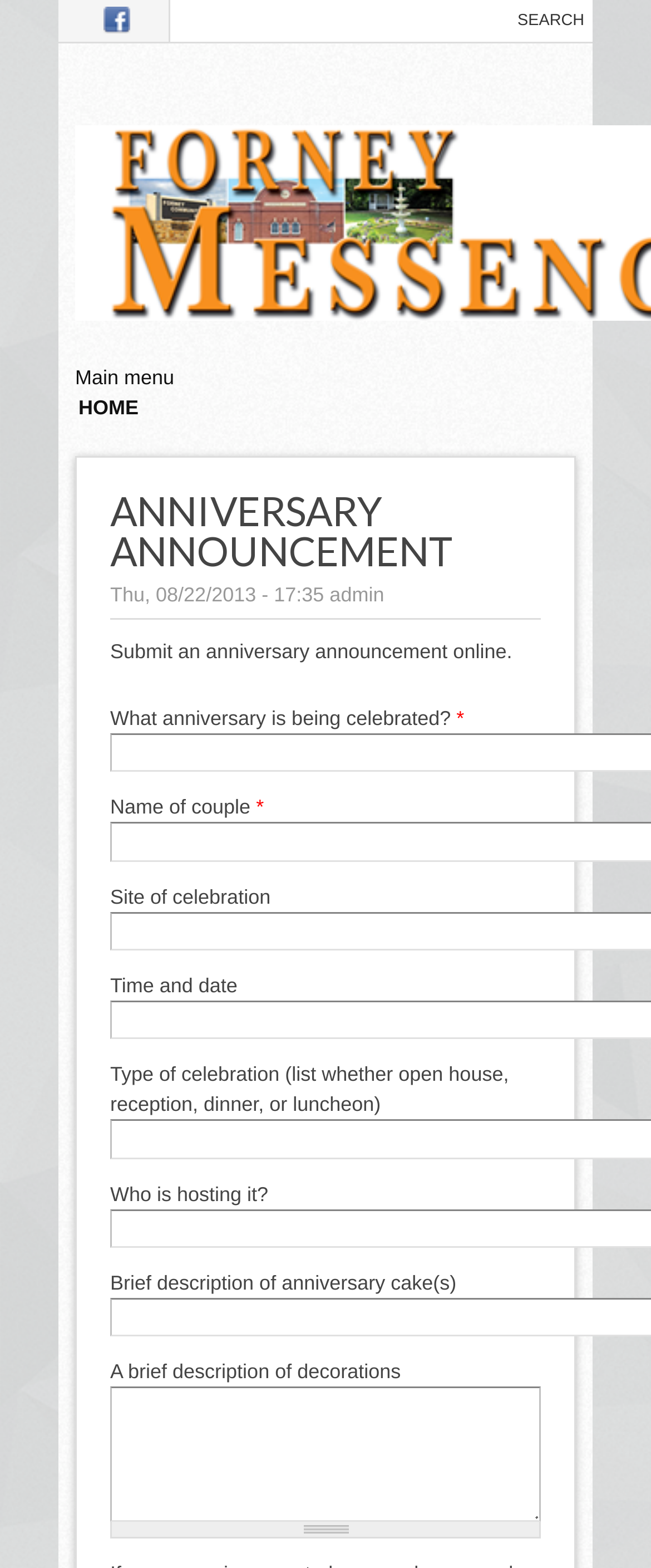For the given element description Skip to main content, determine the bounding box coordinates of the UI element. The coordinates should follow the format (top-left x, top-left y, bottom-right x, bottom-right y) and be within the range of 0 to 1.

[0.0, 0.0, 0.279, 0.001]